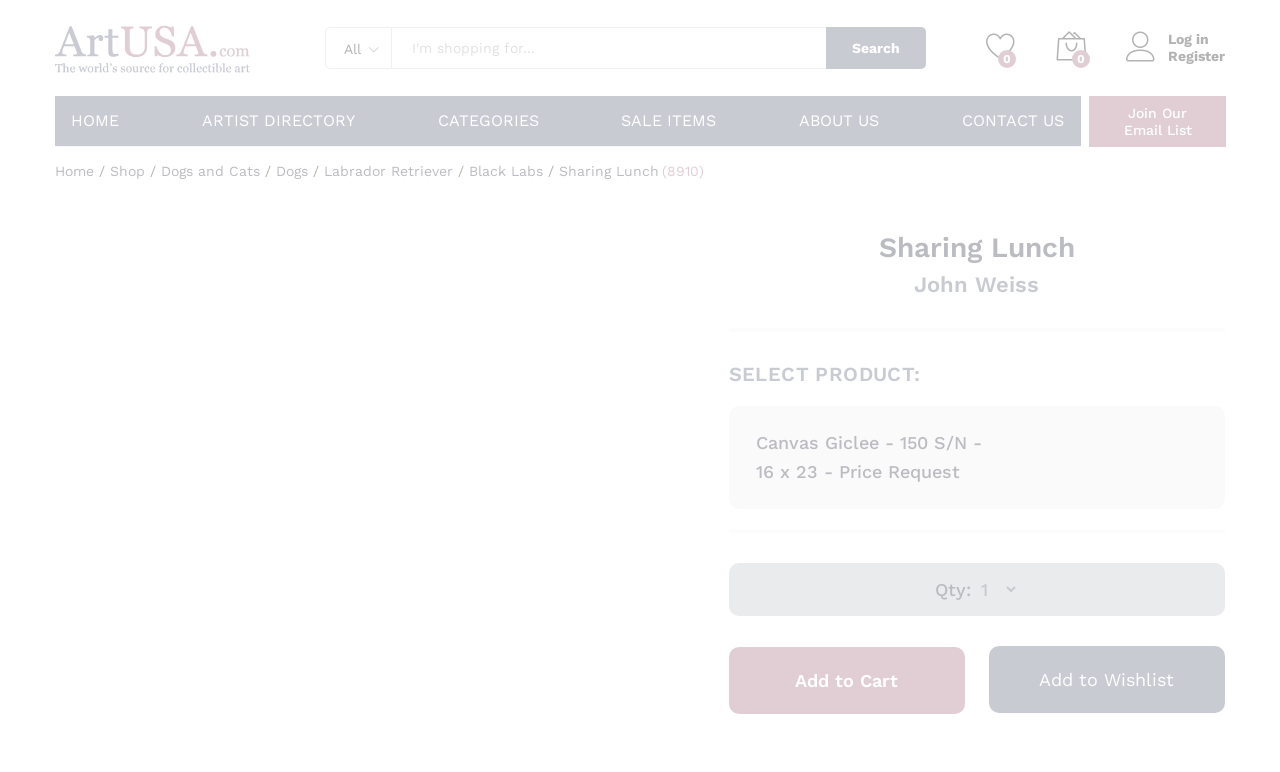Pinpoint the bounding box coordinates of the element that must be clicked to accomplish the following instruction: "View the artist directory". The coordinates should be in the format of four float numbers between 0 and 1, i.e., [left, top, right, bottom].

[0.158, 0.147, 0.277, 0.168]